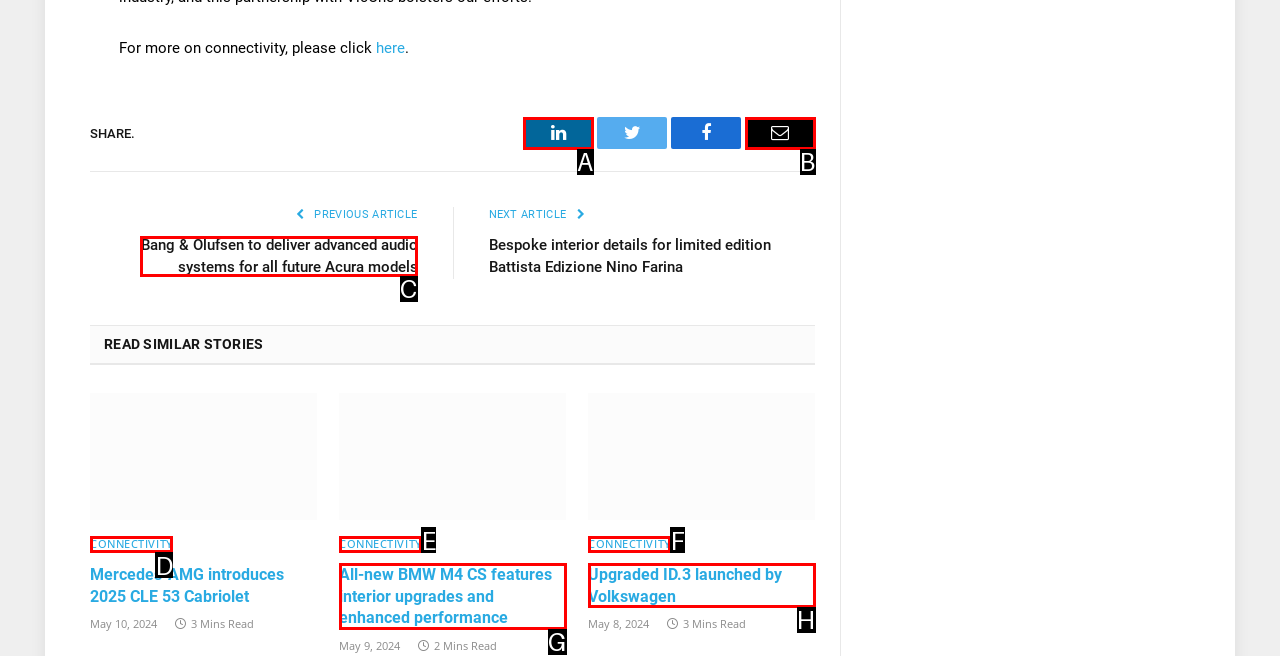Select the appropriate HTML element to click on to finish the task: Read the article about Bang & Olufsen and Acura.
Answer with the letter corresponding to the selected option.

C